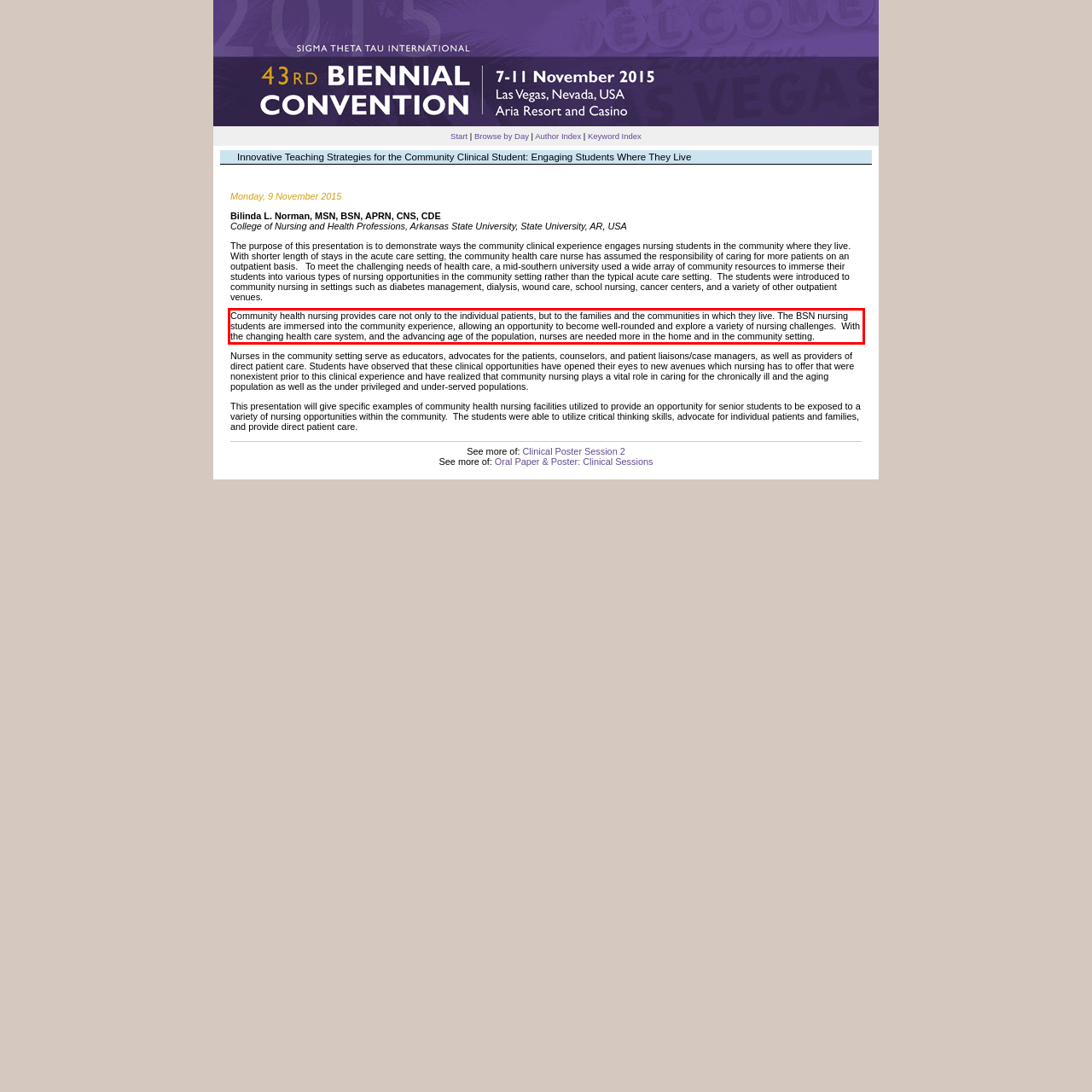Within the screenshot of the webpage, there is a red rectangle. Please recognize and generate the text content inside this red bounding box.

Community health nursing provides care not only to the individual patients, but to the families and the communities in which they live. The BSN nursing students are immersed into the community experience, allowing an opportunity to become well-rounded and explore a variety of nursing challenges. With the changing health care system, and the advancing age of the population, nurses are needed more in the home and in the community setting.